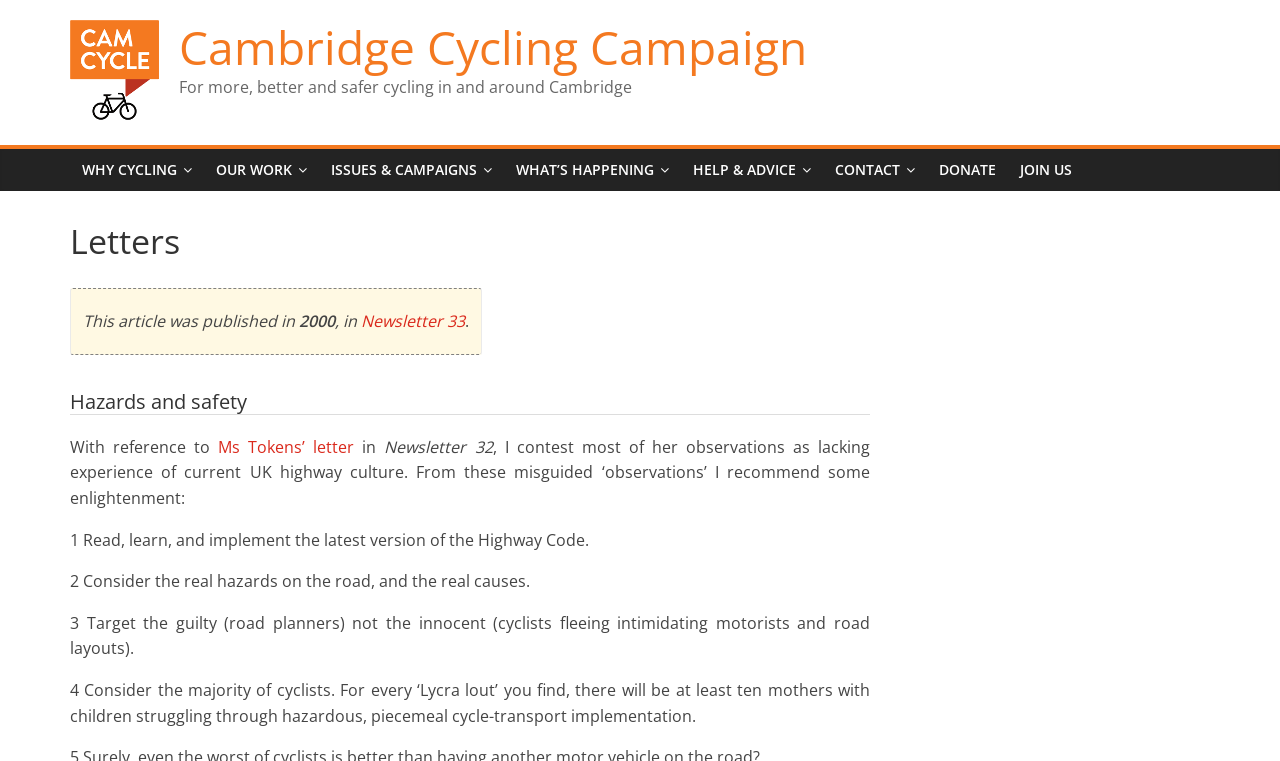How many recommendations are given in the article?
Refer to the screenshot and respond with a concise word or phrase.

4